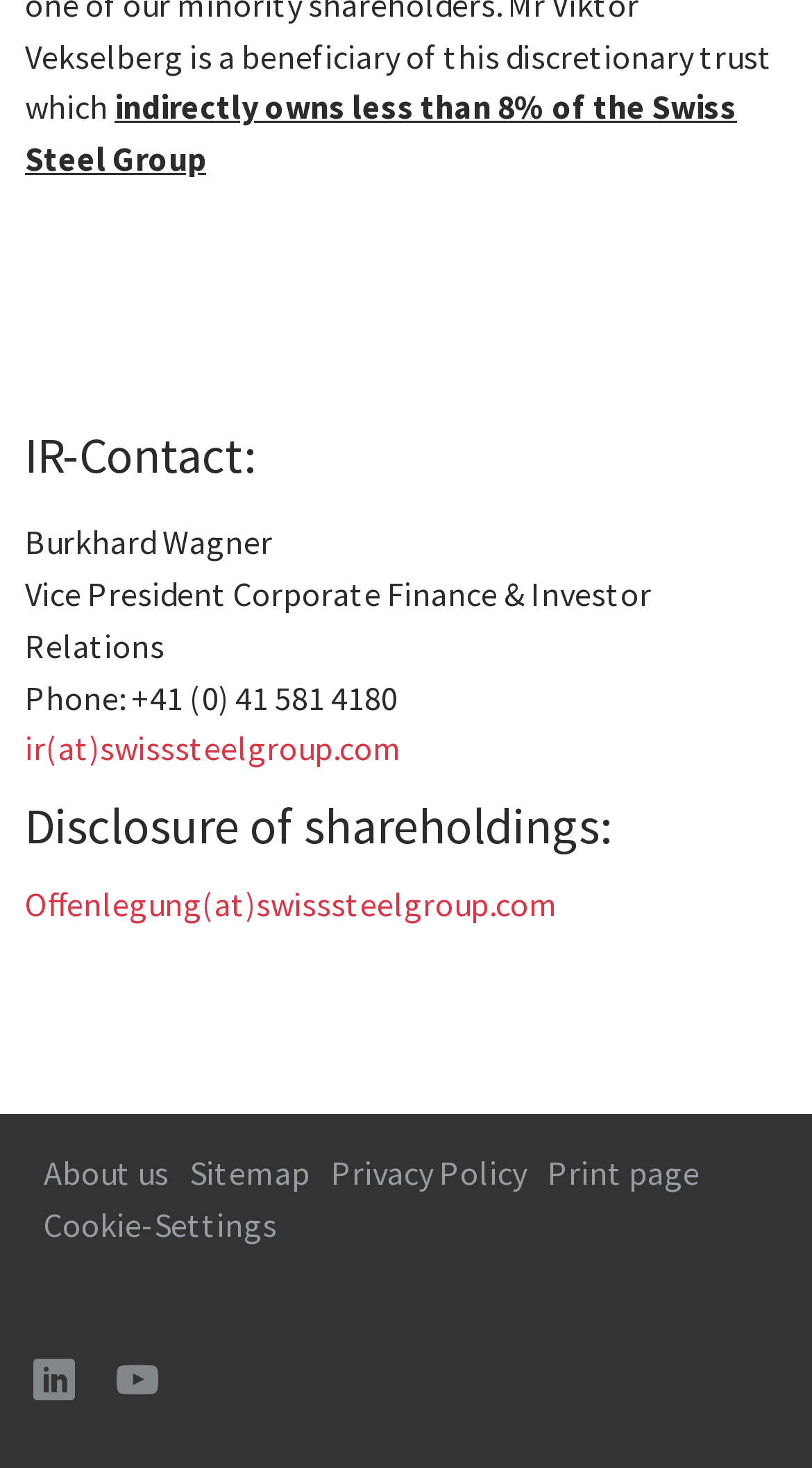Determine the bounding box coordinates for the UI element matching this description: "Privacy Policy".

[0.395, 0.785, 0.662, 0.813]